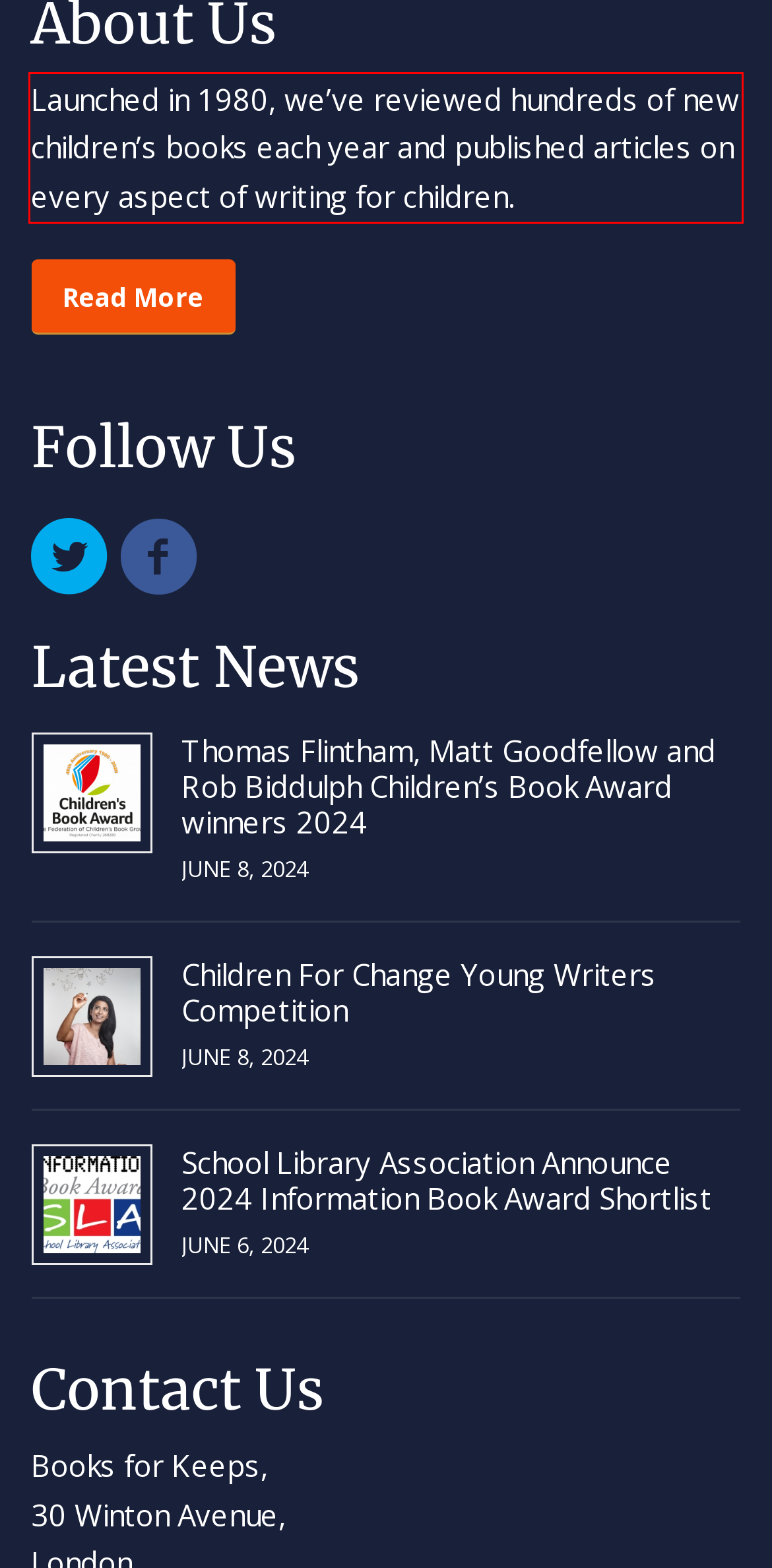Please recognize and transcribe the text located inside the red bounding box in the webpage image.

Launched in 1980, we’ve reviewed hundreds of new children’s books each year and published articles on every aspect of writing for children.